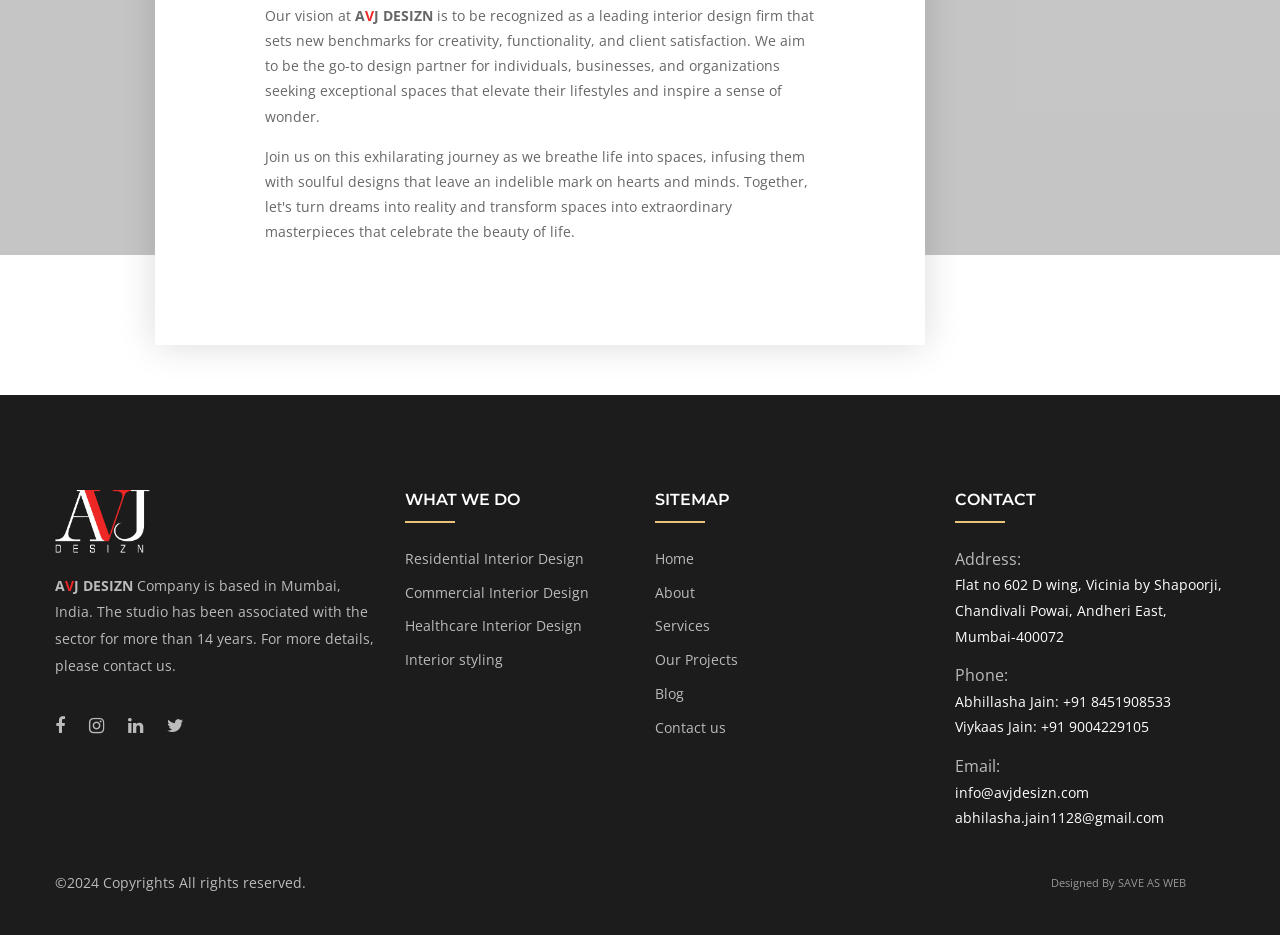Using the details in the image, give a detailed response to the question below:
What is the email address of the company?

The email address of the company is mentioned in the 'CONTACT' section, which is 'info@avjdesizn.com'.